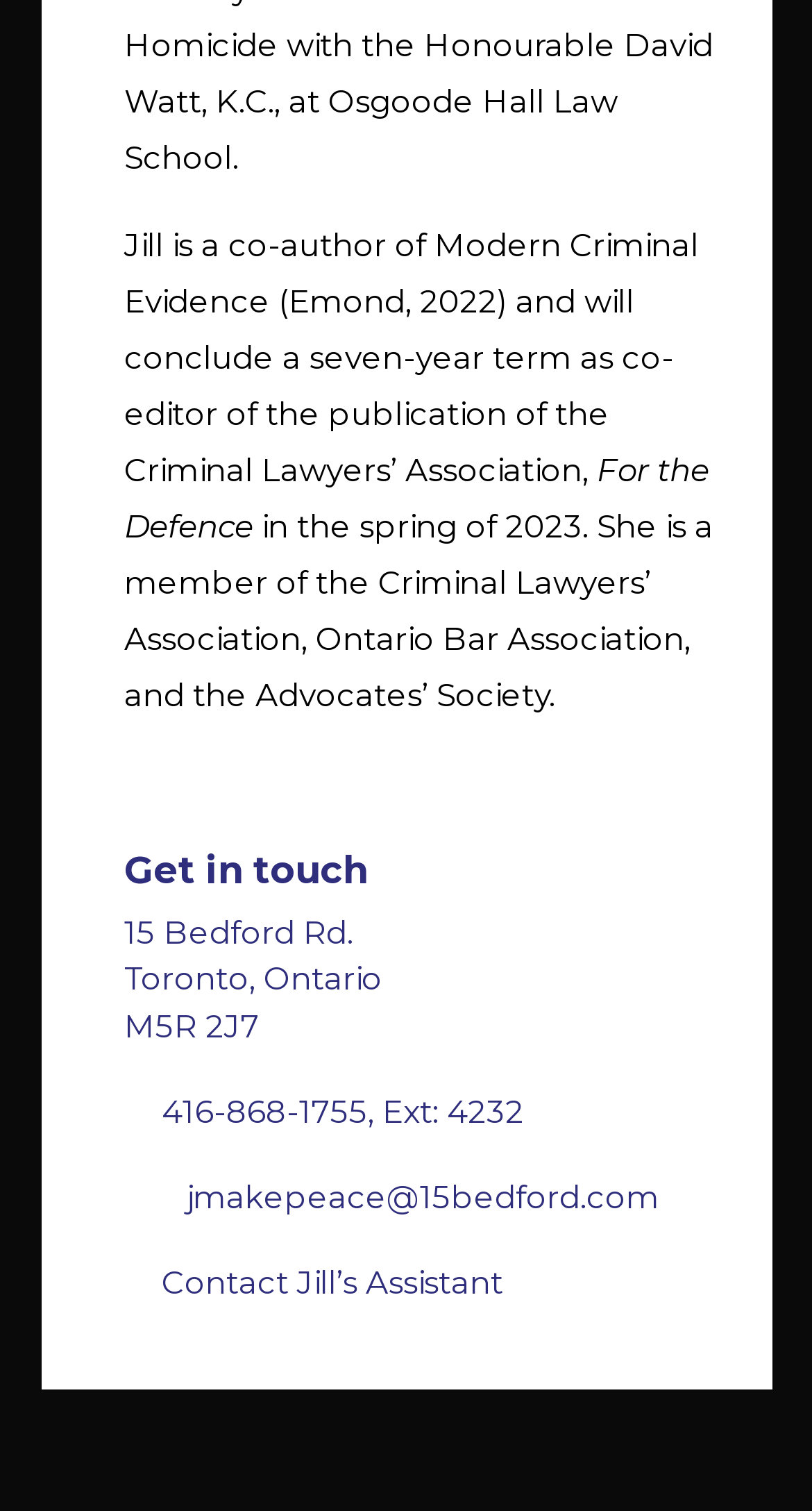Look at the image and answer the question in detail:
What is the phone number to reach Jill?

The contact information section of the webpage lists Jill's phone number as 416-868-1755, Ext: 4232, which can be used to reach her.